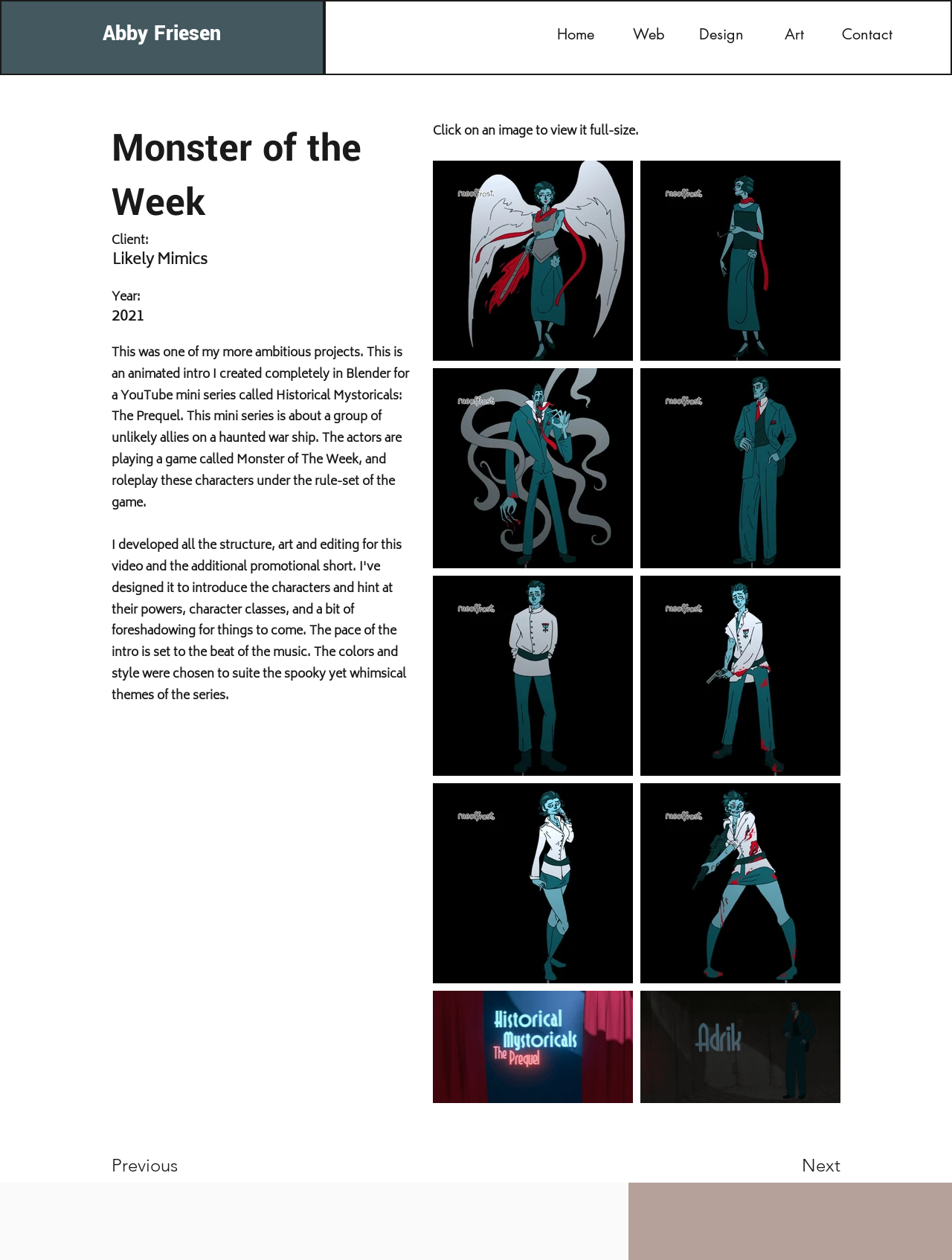Please determine the bounding box of the UI element that matches this description: March Girard Police Report. The coordinates should be given as (top-left x, top-left y, bottom-right x, bottom-right y), with all values between 0 and 1.

None